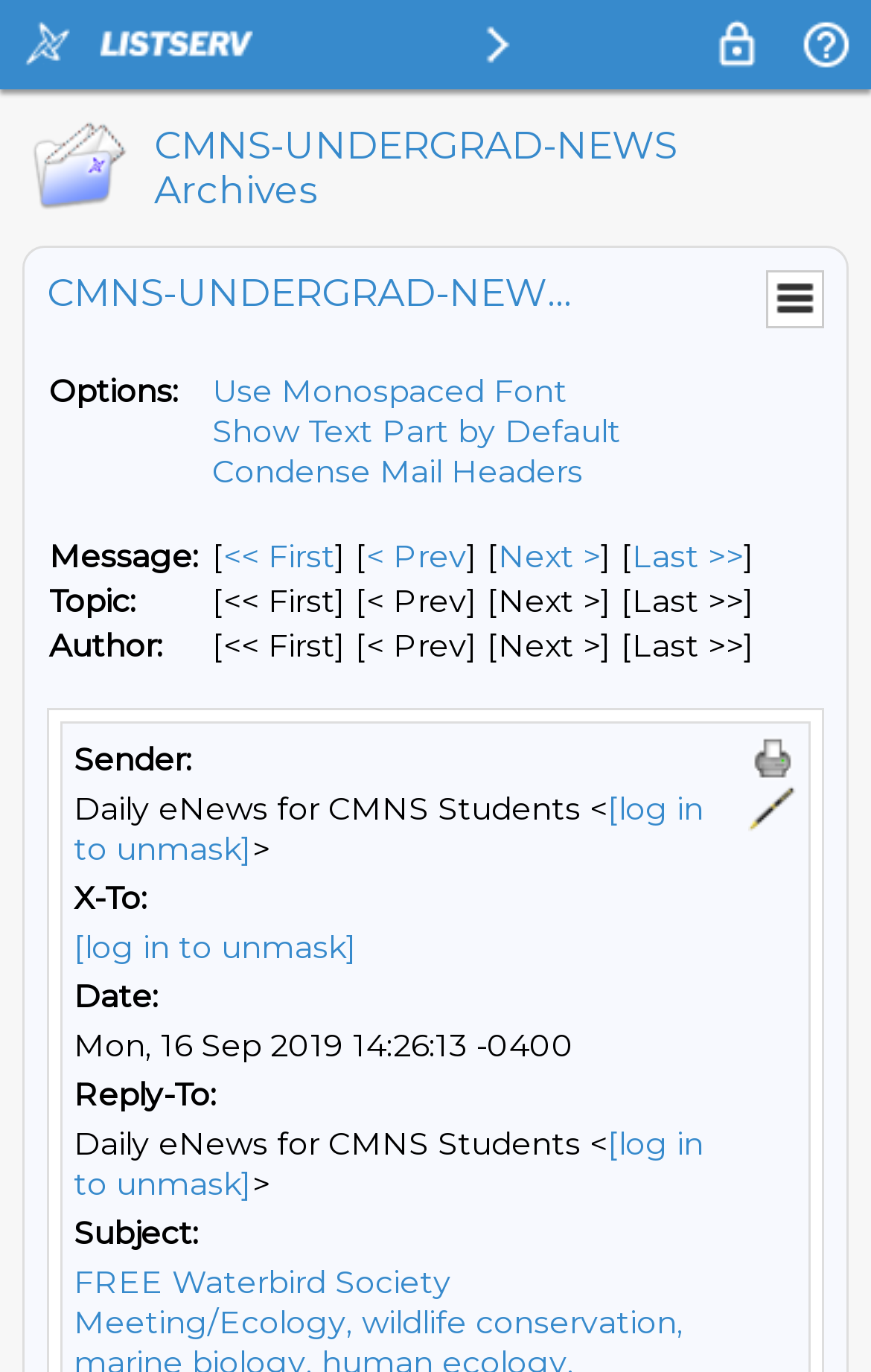Please determine the bounding box coordinates of the element to click in order to execute the following instruction: "Click the 'Menu' link". The coordinates should be four float numbers between 0 and 1, specified as [left, top, right, bottom].

[0.885, 0.2, 0.941, 0.236]